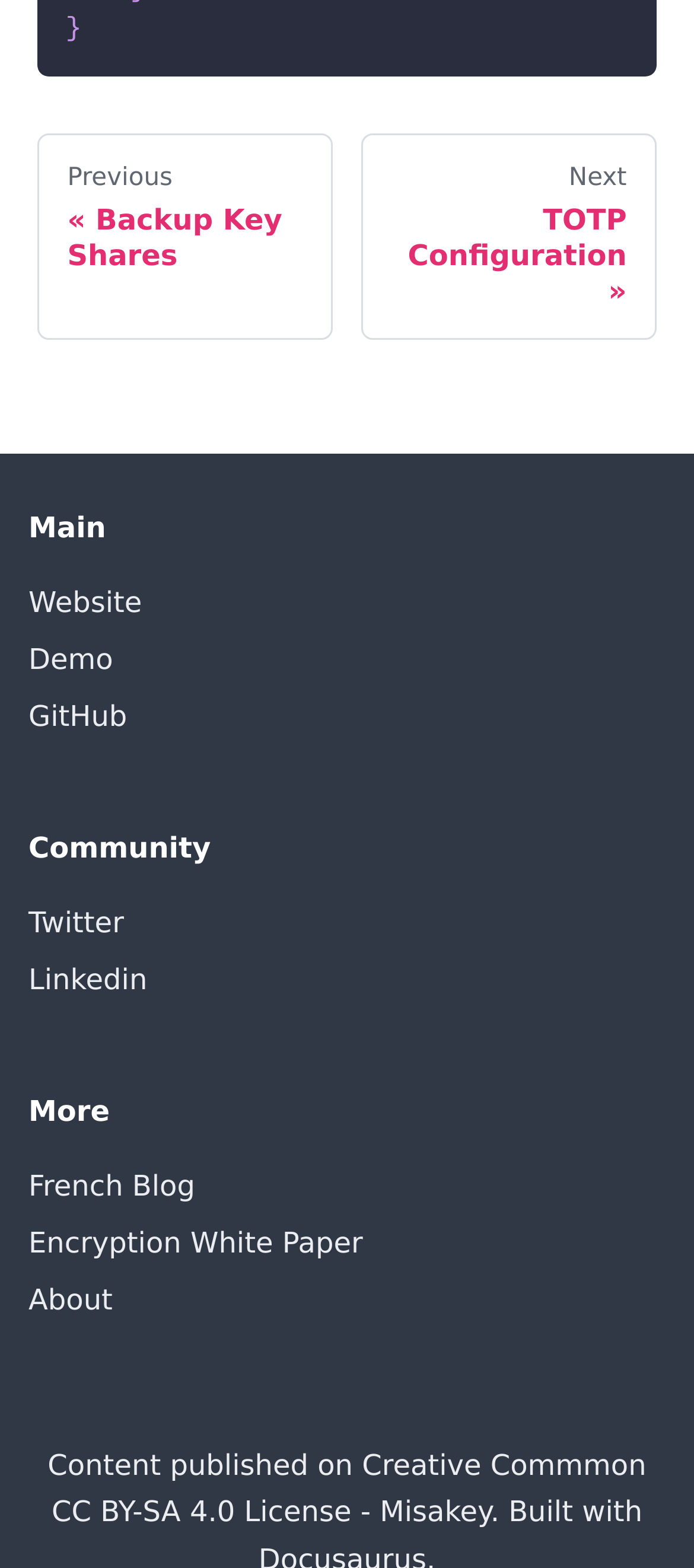Answer the question below with a single word or a brief phrase: 
What is the third link under the 'Main' heading?

GitHub